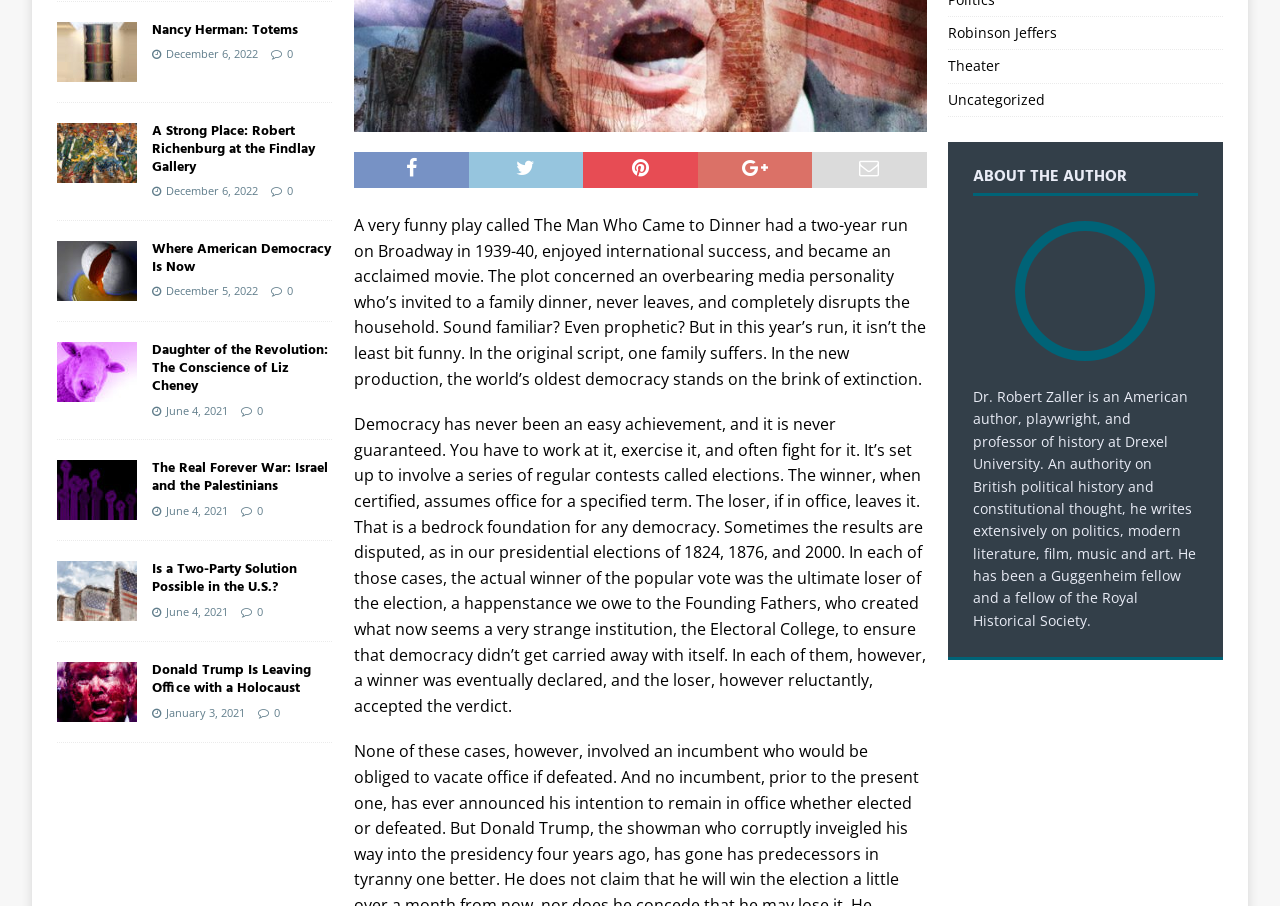Please provide the bounding box coordinates for the UI element as described: "Theater". The coordinates must be four floats between 0 and 1, represented as [left, top, right, bottom].

[0.74, 0.056, 0.955, 0.091]